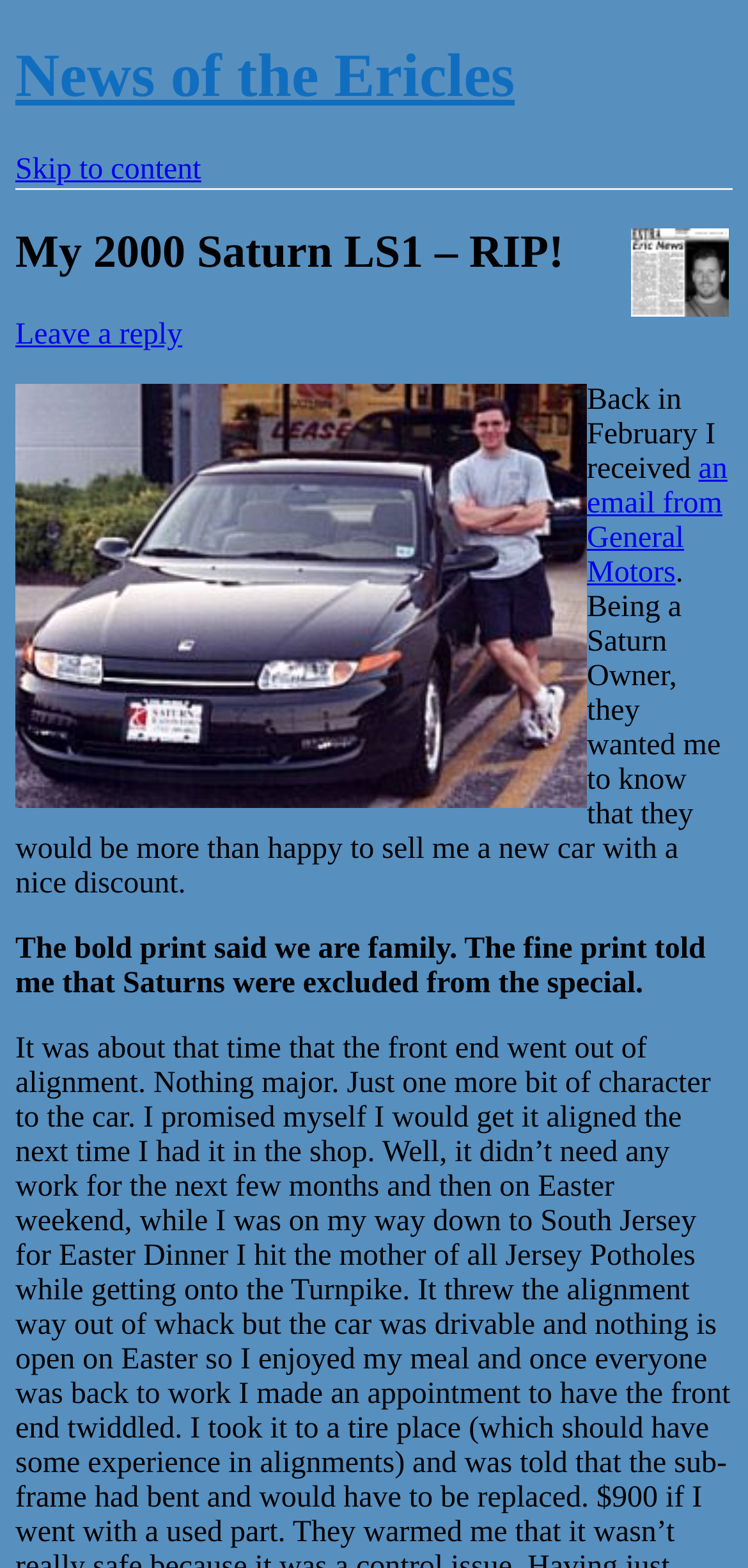What is the brand of the car mentioned?
Refer to the image and give a detailed response to the question.

I determined the answer by reading the text content of the webpage, specifically the sentence 'Back in February I received an email from General Motors' which implies that the car brand is Saturn, as General Motors is the parent company of Saturn.